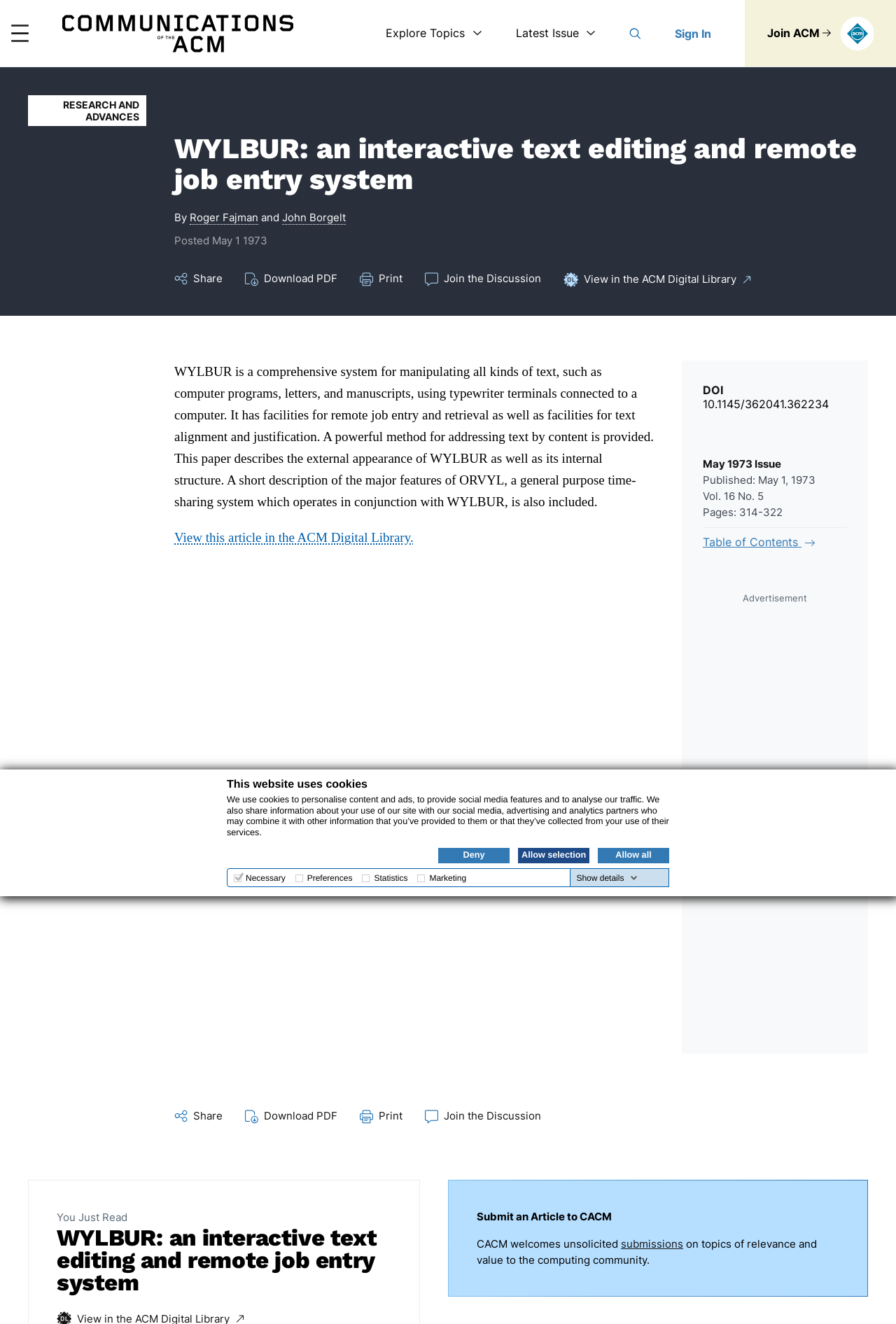Please specify the bounding box coordinates for the clickable region that will help you carry out the instruction: "Explore topics".

[0.431, 0.02, 0.538, 0.03]